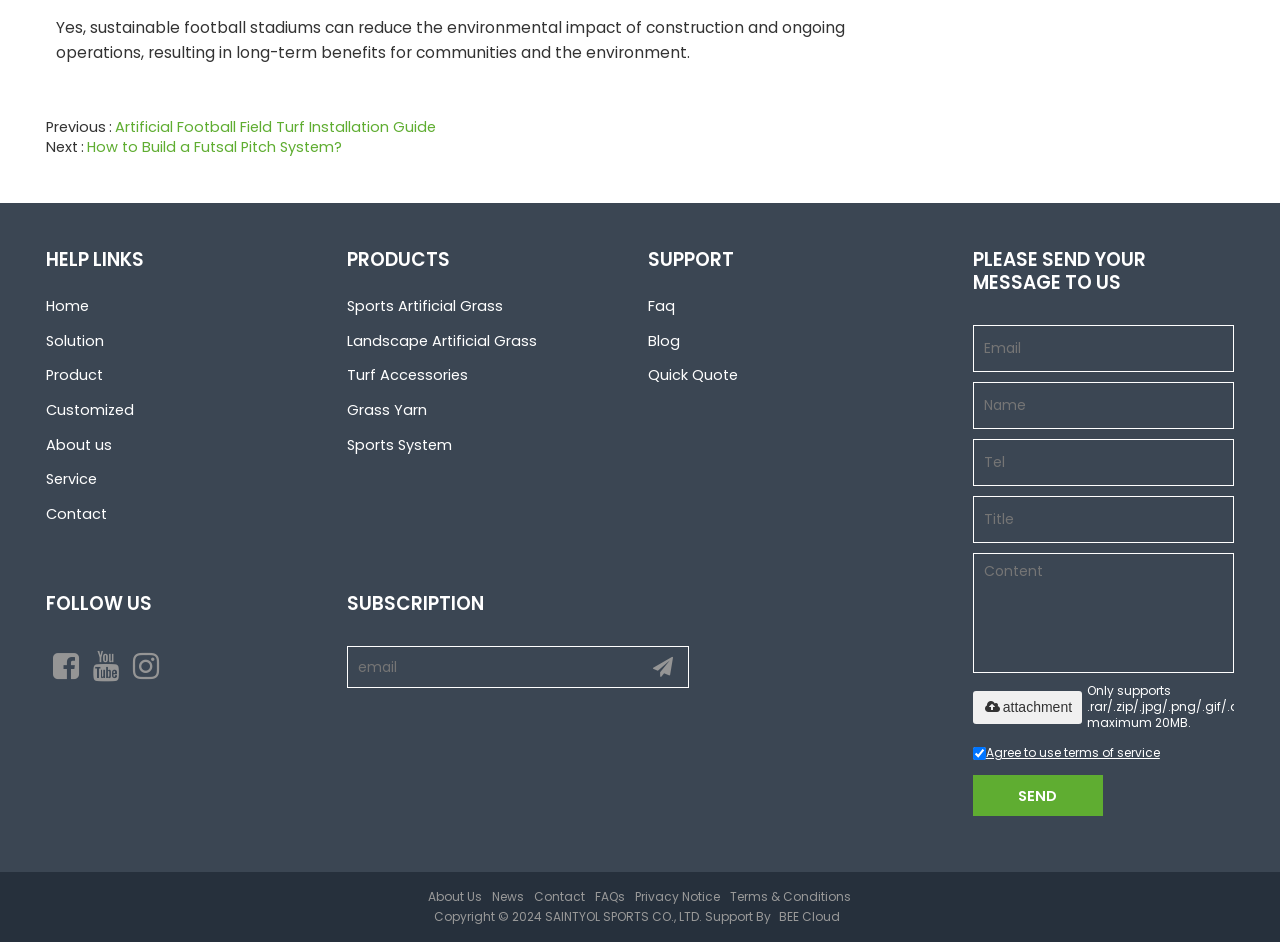How many main categories are there in the SUPPORT section?
Answer briefly with a single word or phrase based on the image.

3